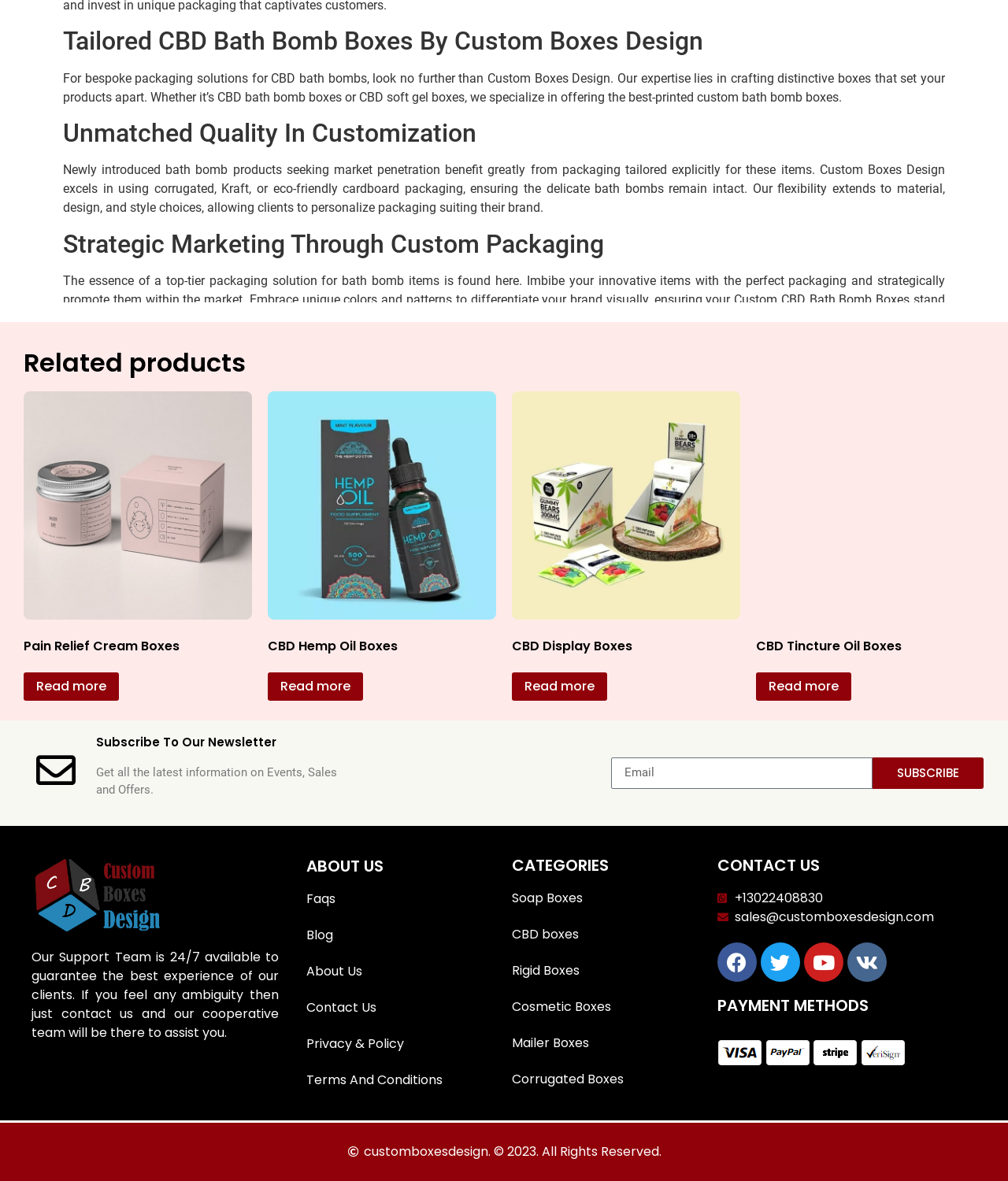Identify the bounding box coordinates of the region that should be clicked to execute the following instruction: "View the 'CBD boxes' category".

[0.508, 0.783, 0.696, 0.799]